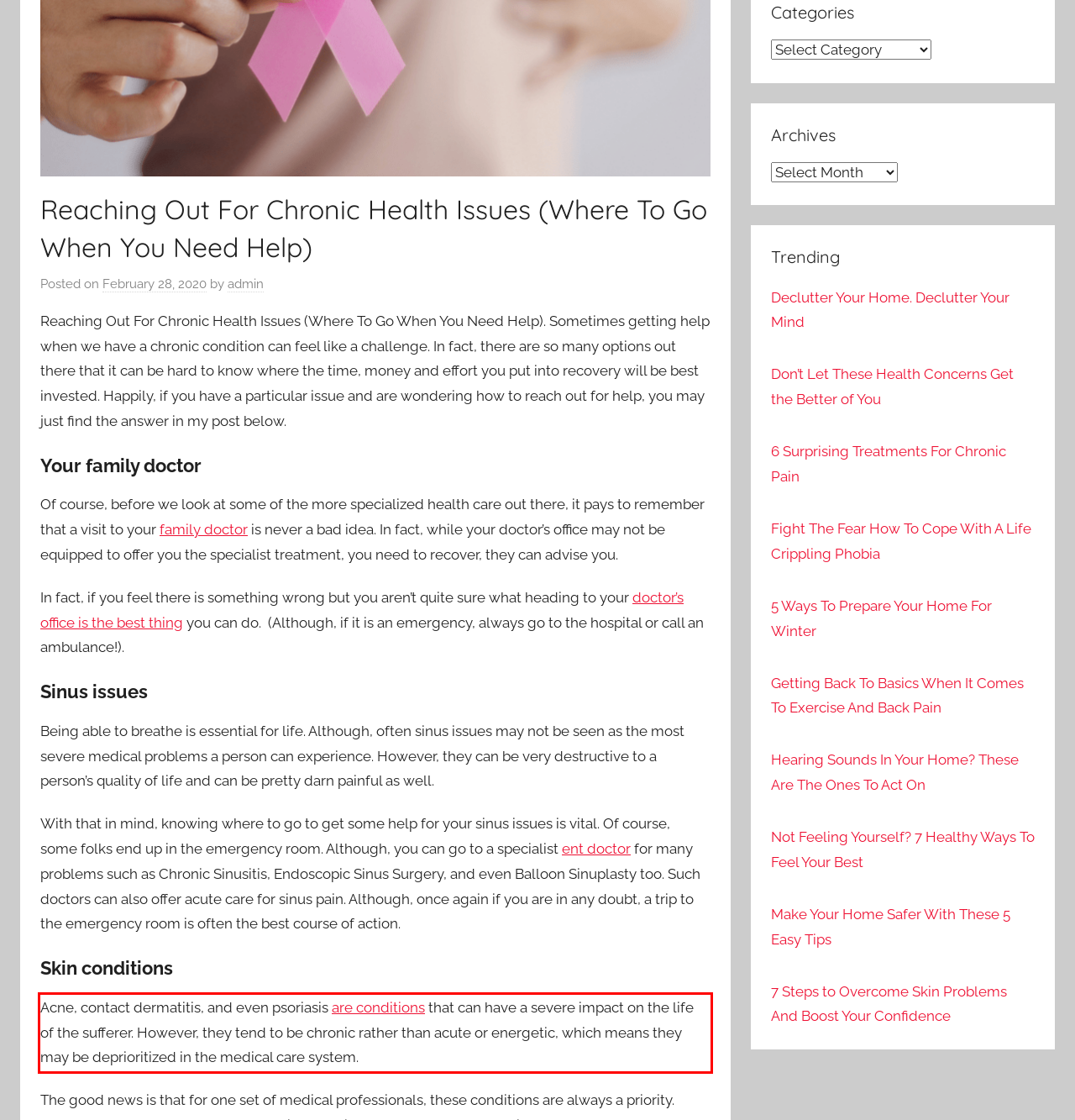Given a webpage screenshot with a red bounding box, perform OCR to read and deliver the text enclosed by the red bounding box.

Acne, contact dermatitis, and even psoriasis are conditions that can have a severe impact on the life of the sufferer. However, they tend to be chronic rather than acute or energetic, which means they may be deprioritized in the medical care system.